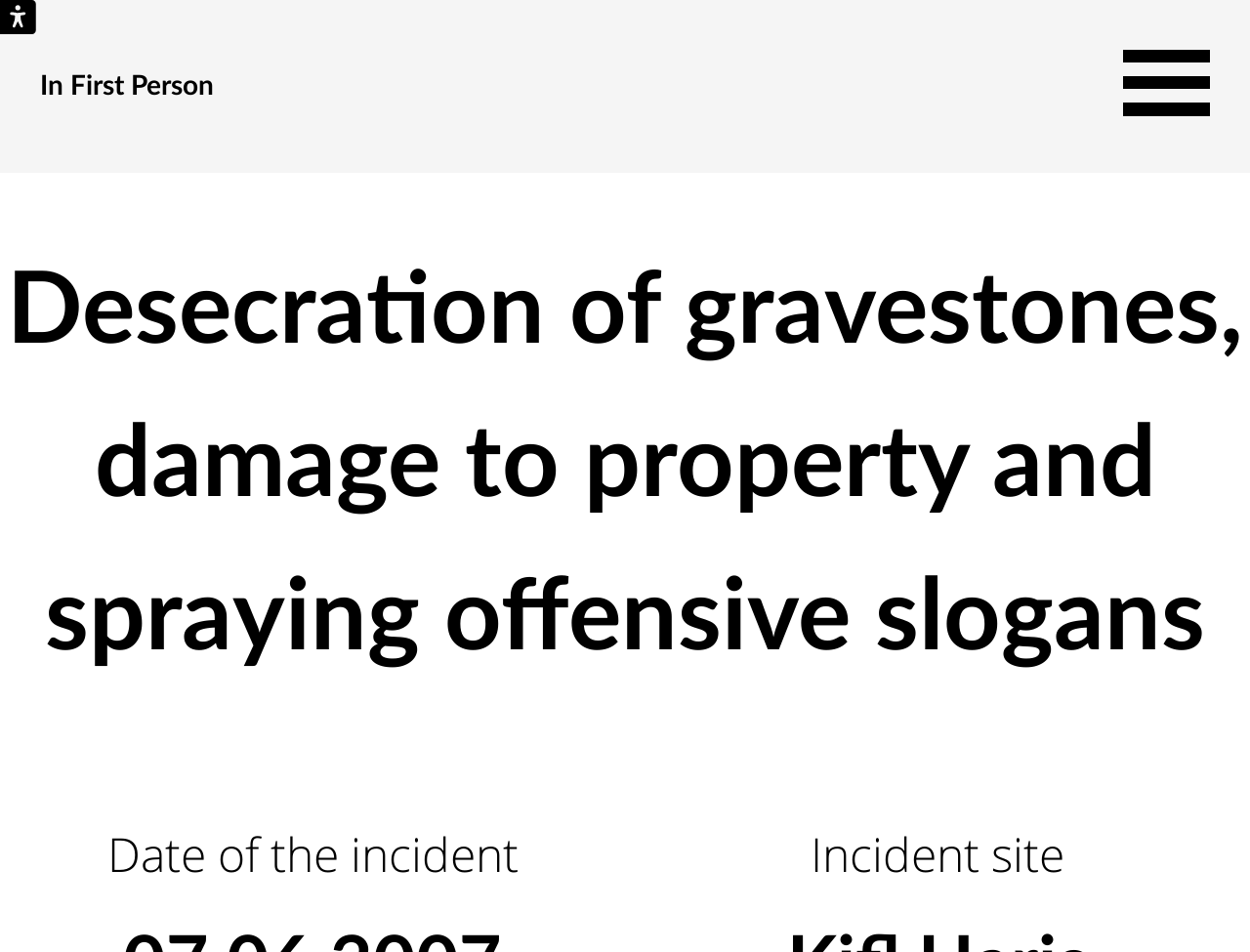Determine the bounding box coordinates for the HTML element described here: "More".

None